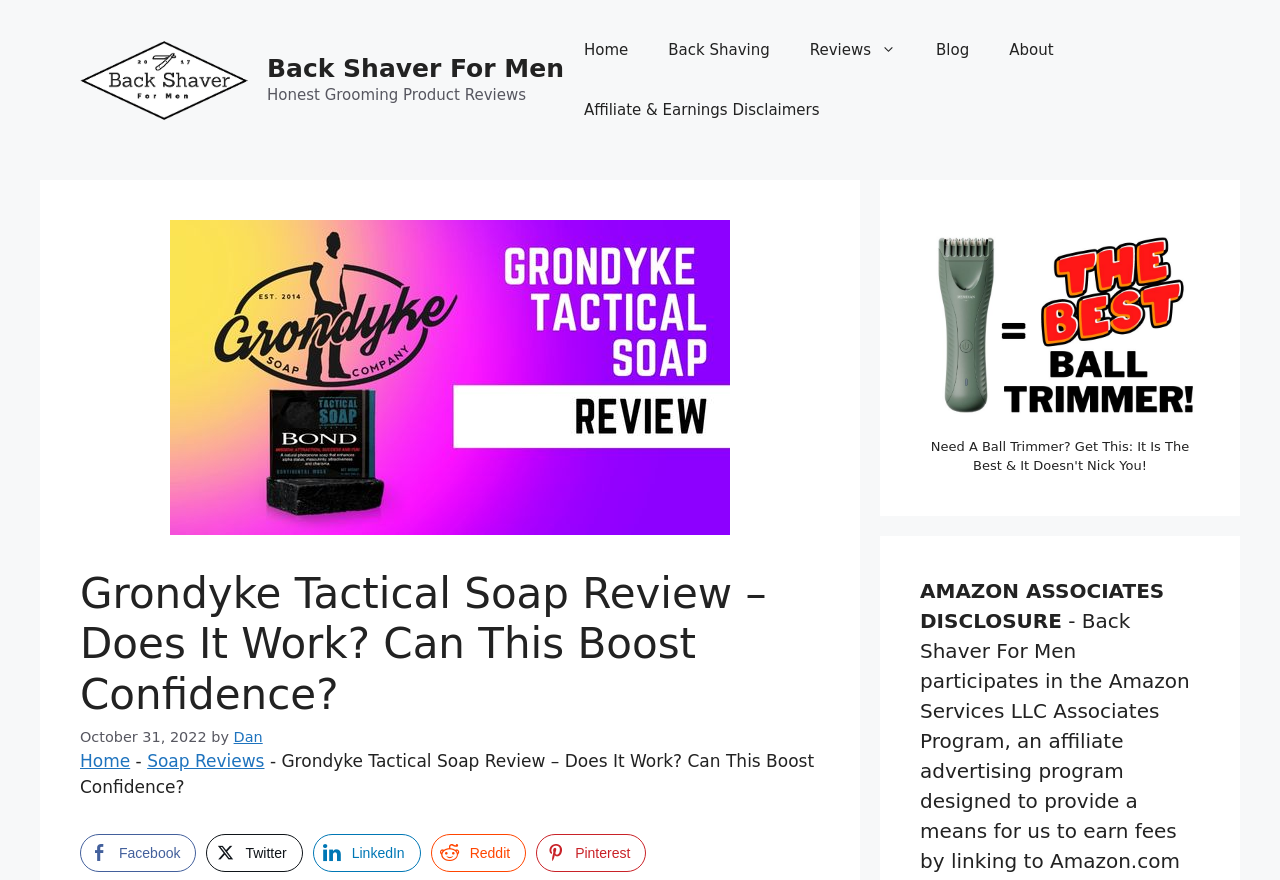Find the bounding box coordinates of the area to click in order to follow the instruction: "Use Locations API".

None